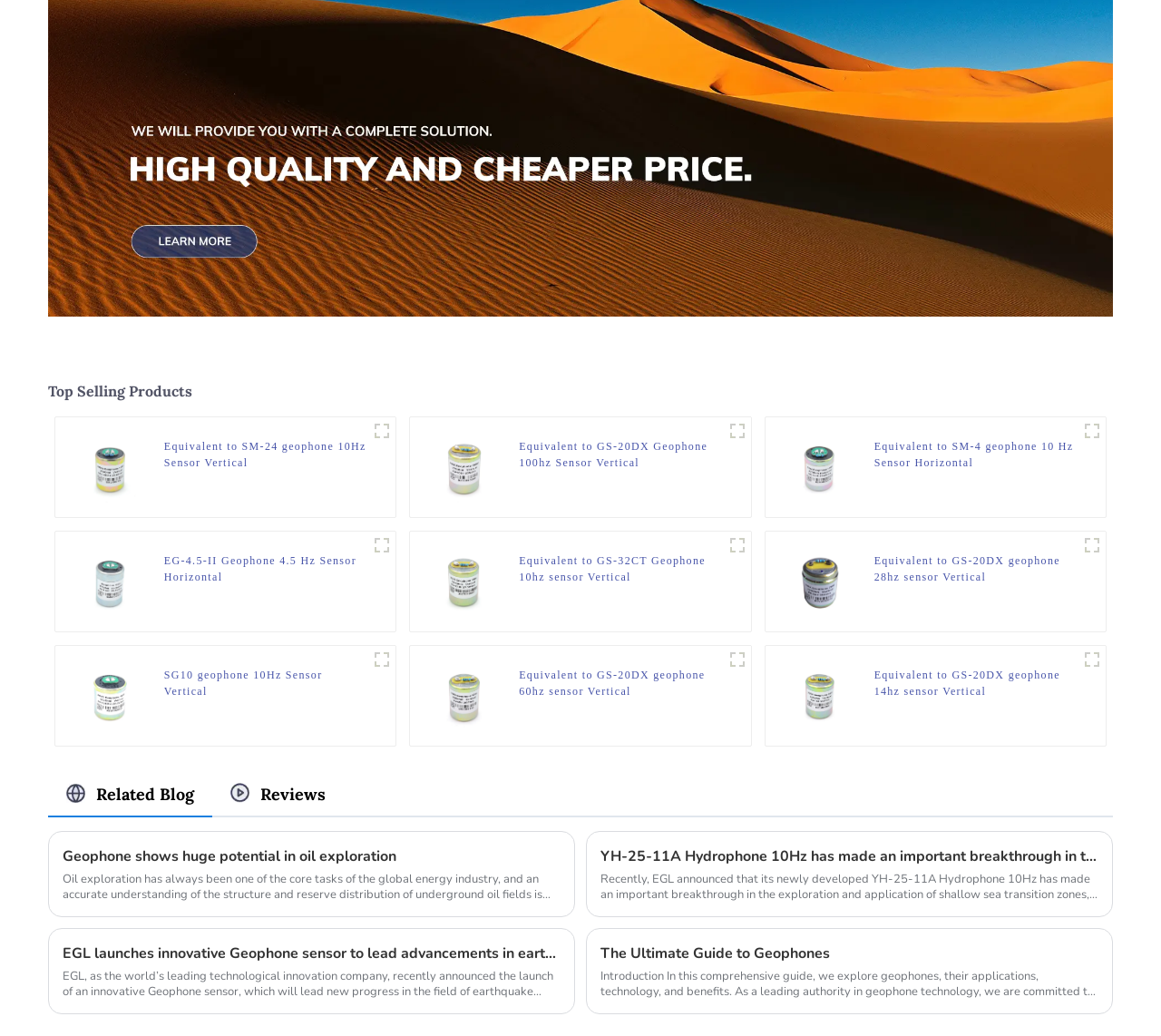How many geophone products are displayed on the webpage?
Using the screenshot, give a one-word or short phrase answer.

9